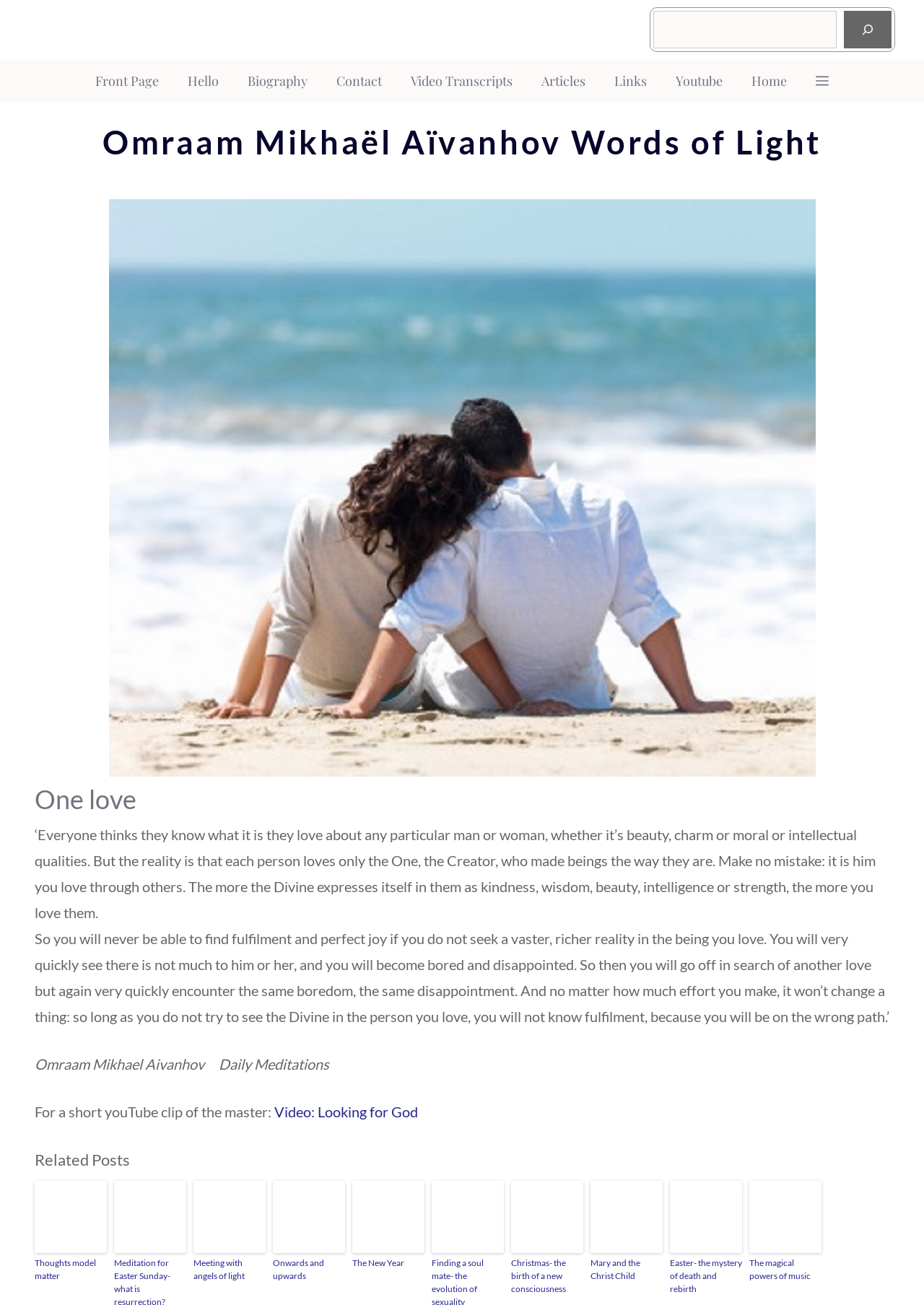What is the name of the author mentioned on the webpage?
Kindly offer a comprehensive and detailed response to the question.

I found the author's name by looking at the banner section of the webpage, where it says 'Omraam Mikhaël Aïvanhov Words of Light'. This suggests that Omraam Mikhaël Aïvanhov is the author being referred to.